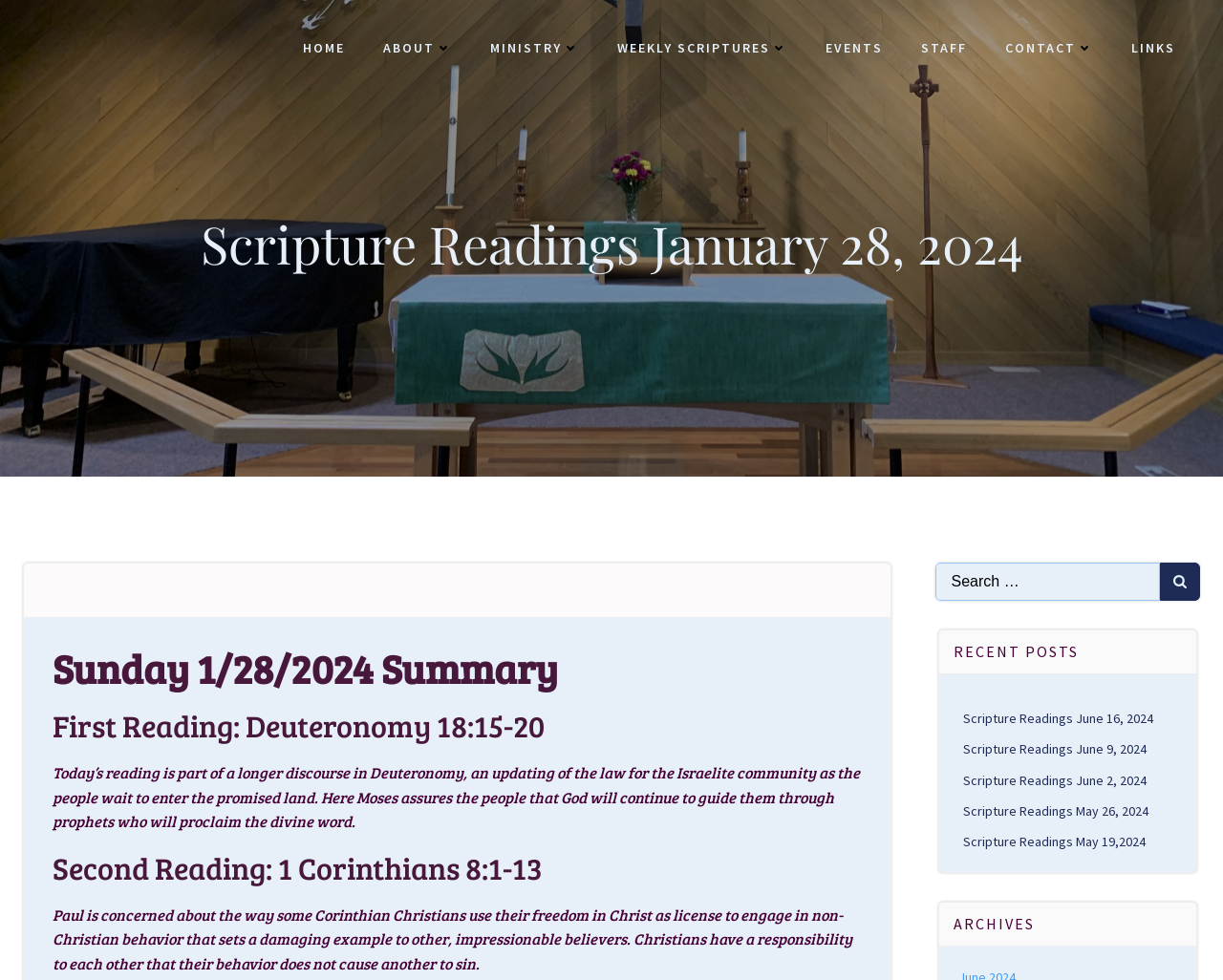Respond to the question below with a single word or phrase:
What is the purpose of the 'ARCHIVES' section?

To access past scripture readings